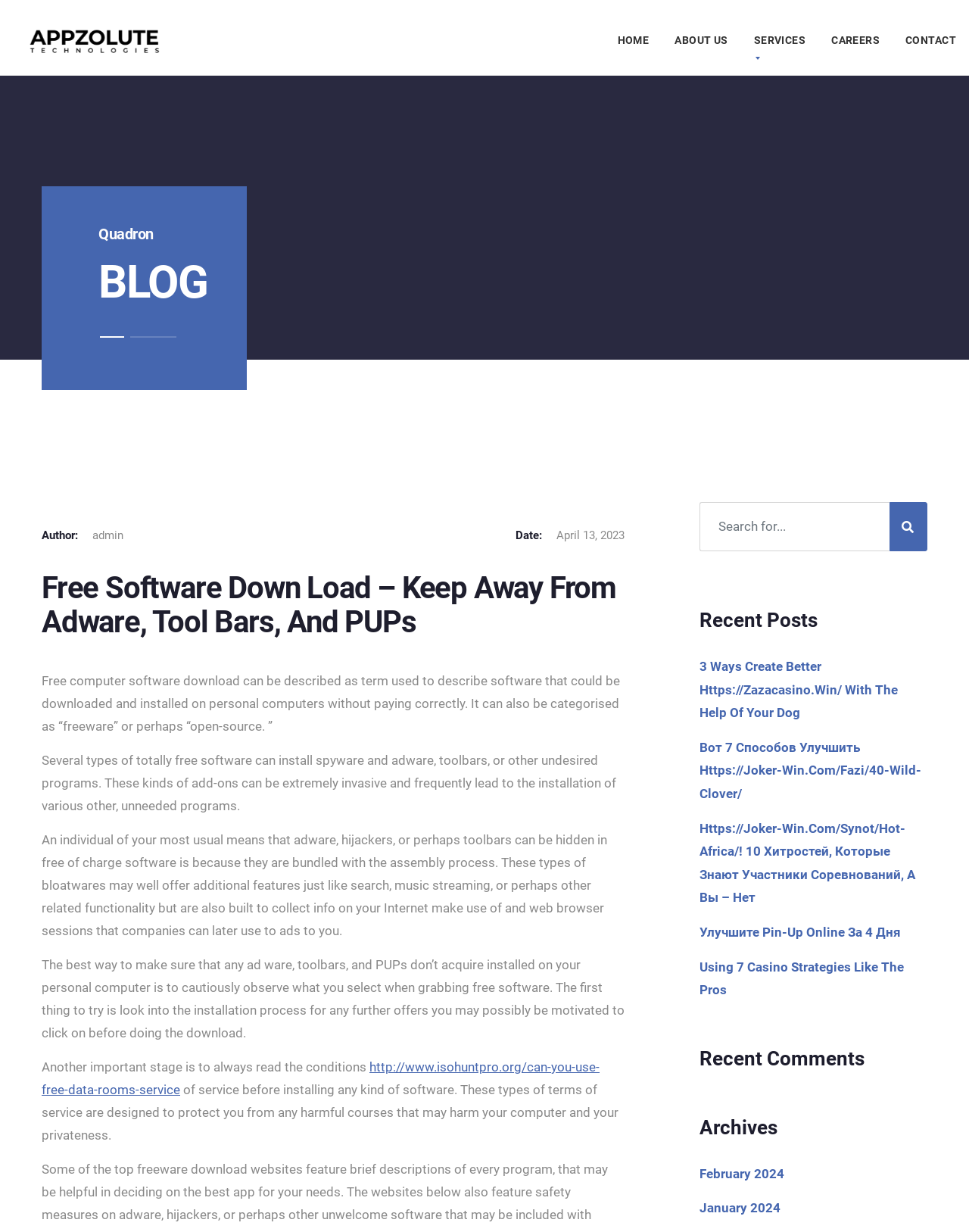Can you provide the bounding box coordinates for the element that should be clicked to implement the instruction: "View the Archives"?

[0.722, 0.906, 0.957, 0.925]